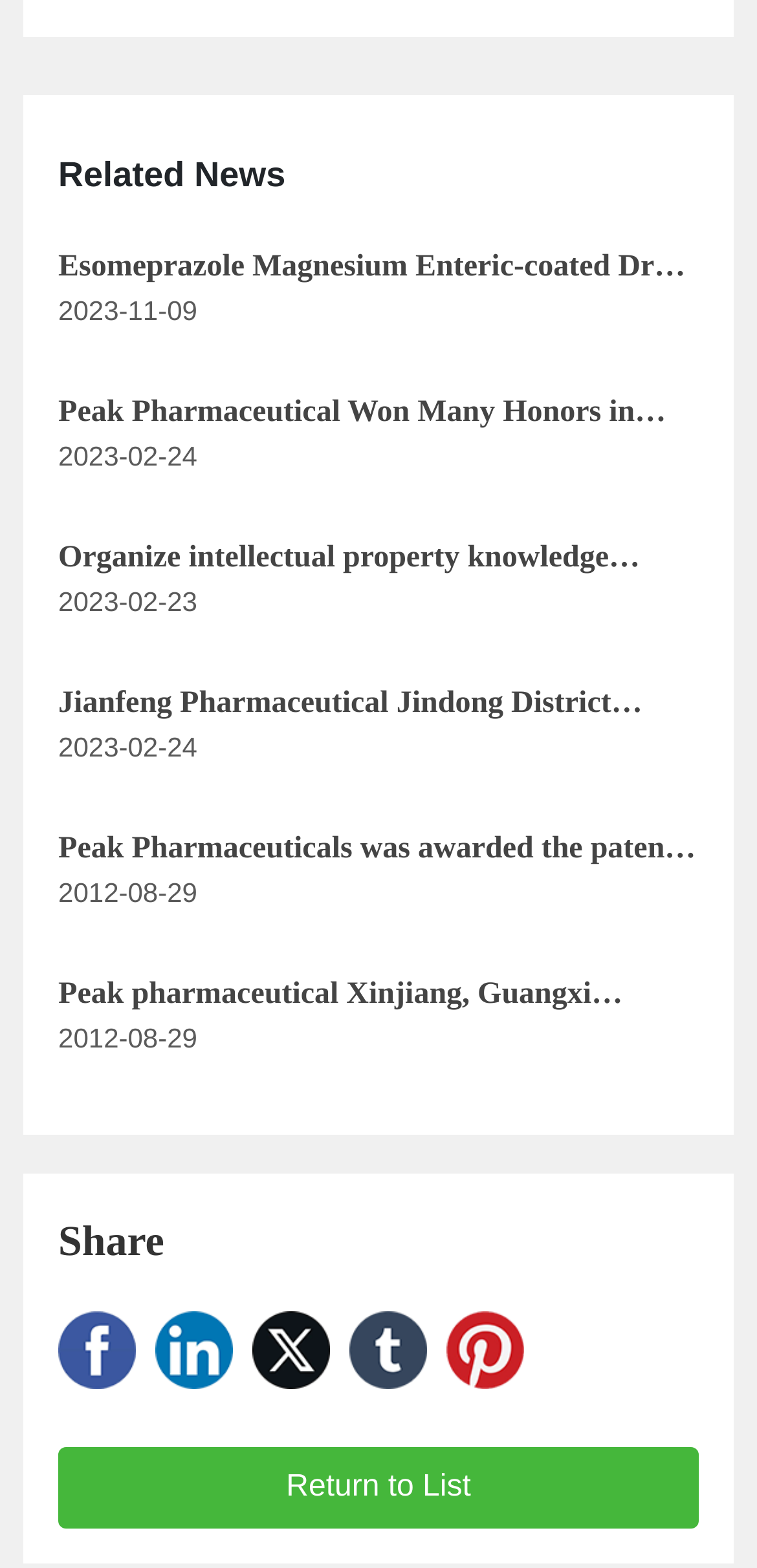Please give the bounding box coordinates of the area that should be clicked to fulfill the following instruction: "Return to list". The coordinates should be in the format of four float numbers from 0 to 1, i.e., [left, top, right, bottom].

[0.077, 0.923, 0.923, 0.975]